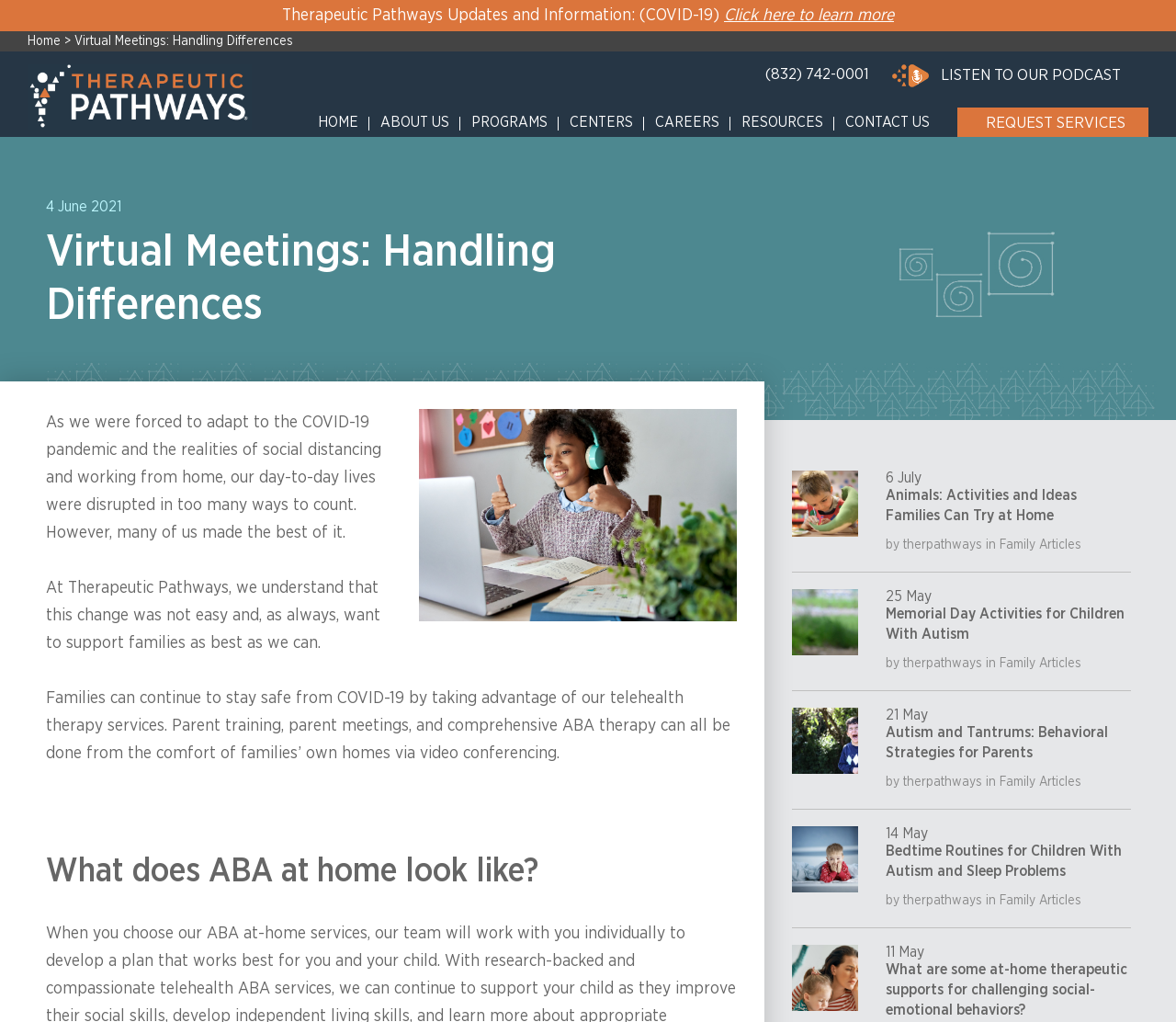Show the bounding box coordinates for the HTML element described as: "Centers".

[0.484, 0.112, 0.538, 0.127]